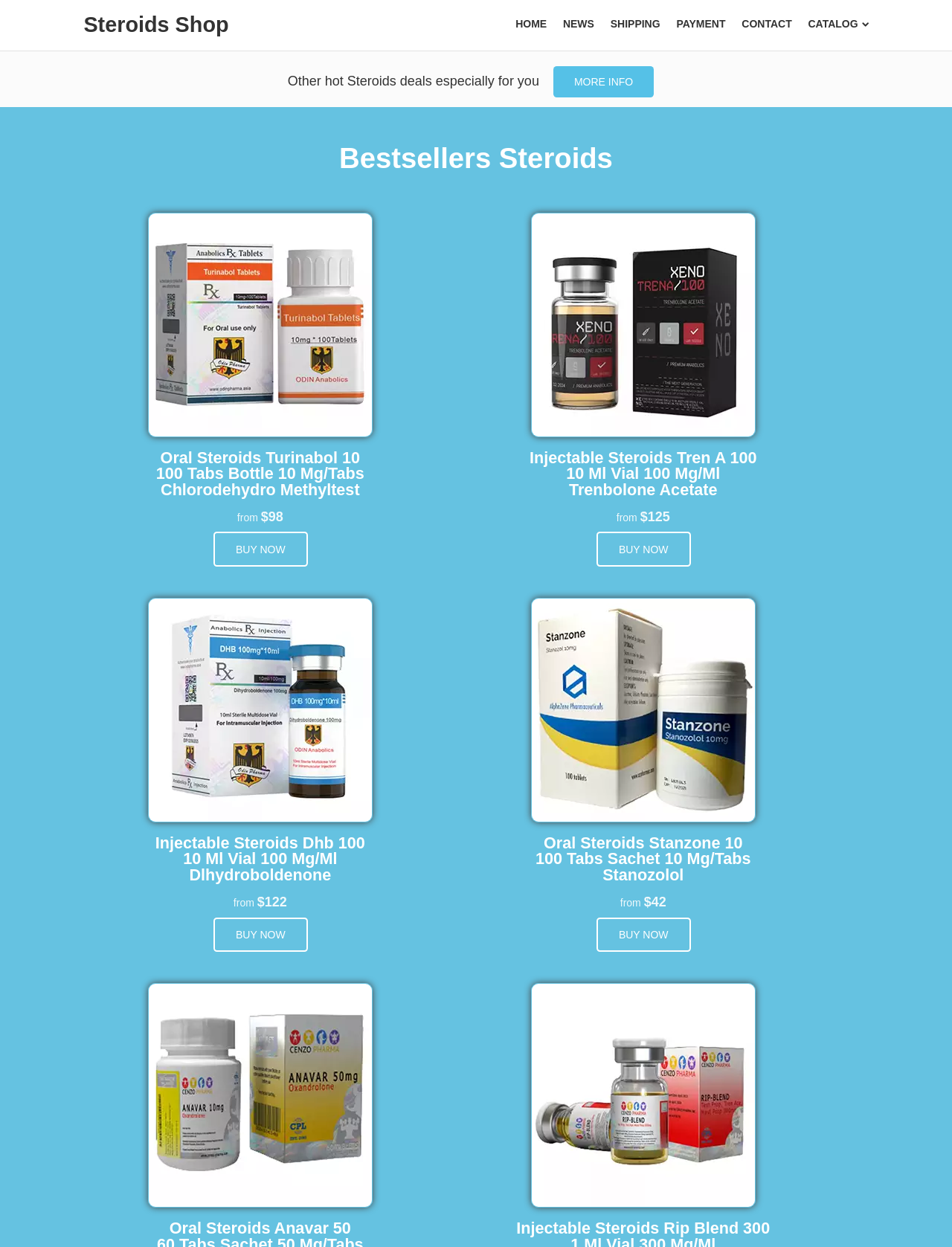Determine the bounding box coordinates for the area that should be clicked to carry out the following instruction: "Buy Oral Steroids Stanzone 10".

[0.627, 0.736, 0.725, 0.763]